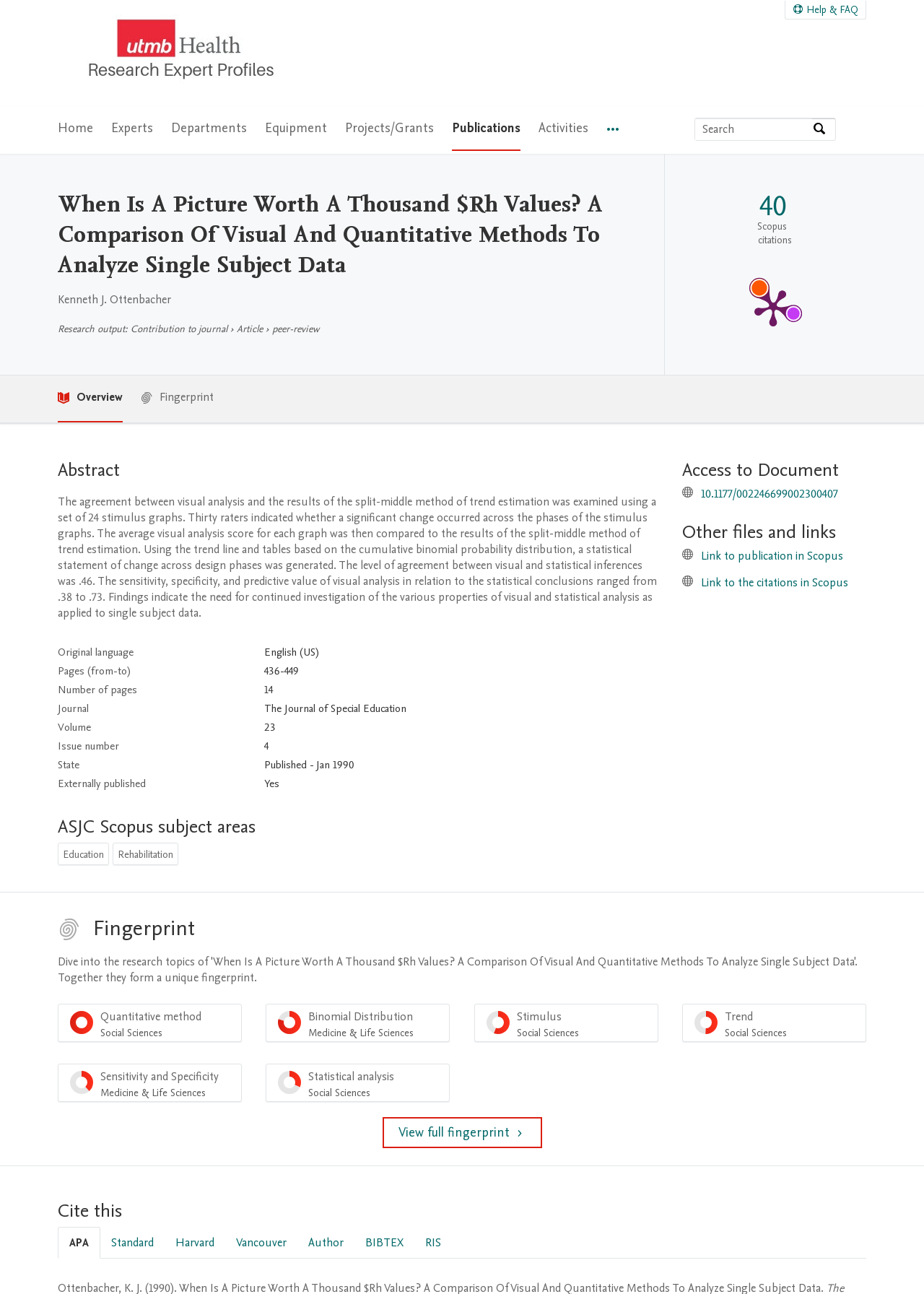Please analyze the image and give a detailed answer to the question:
What is the journal name of the publication?

I found the answer by looking at the table element that contains the publication details, and the journal name is specified in one of the rows as 'The Journal of Special Education'.